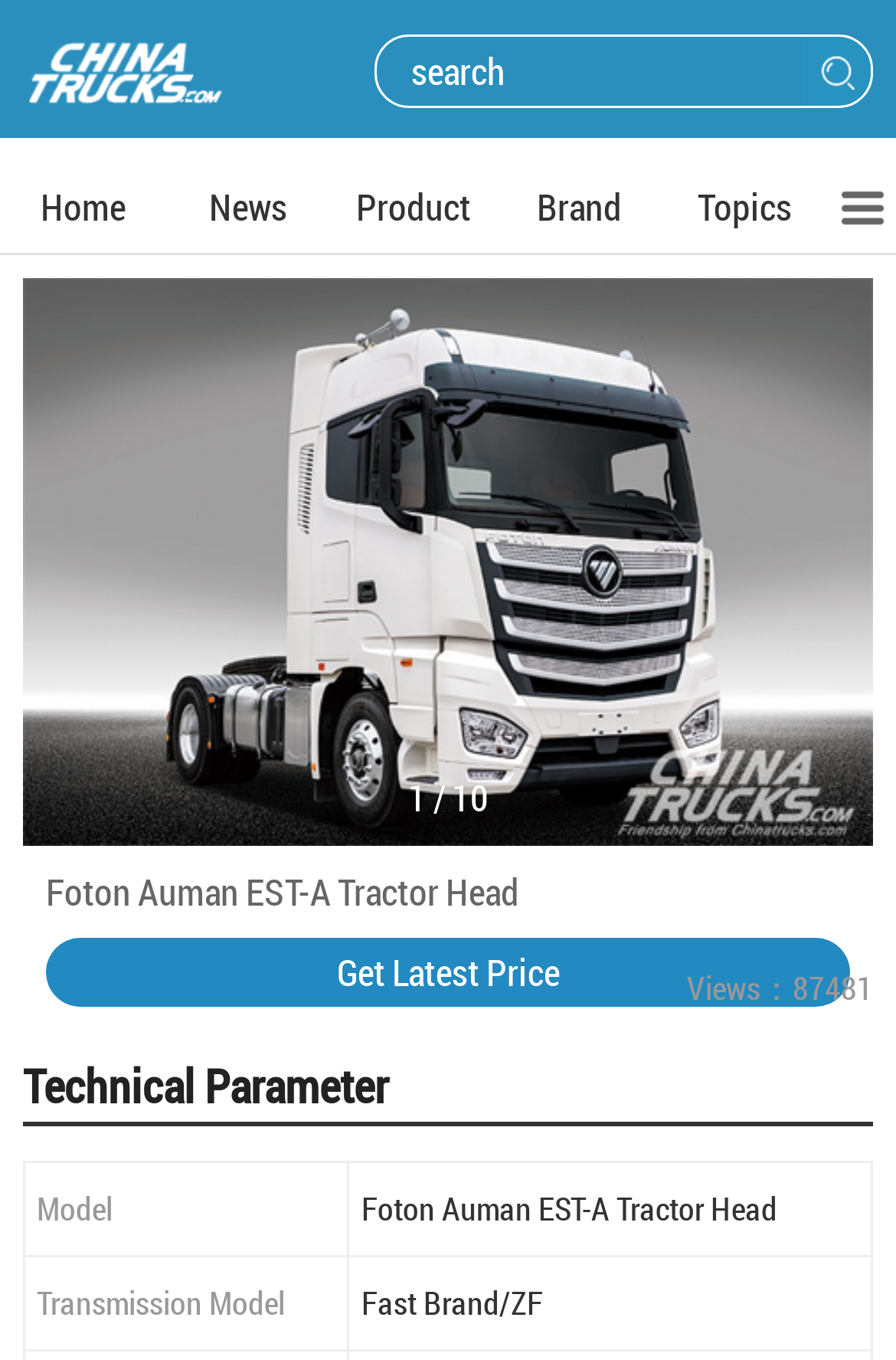Please respond to the question using a single word or phrase:
How many views does this tractor head have?

87481